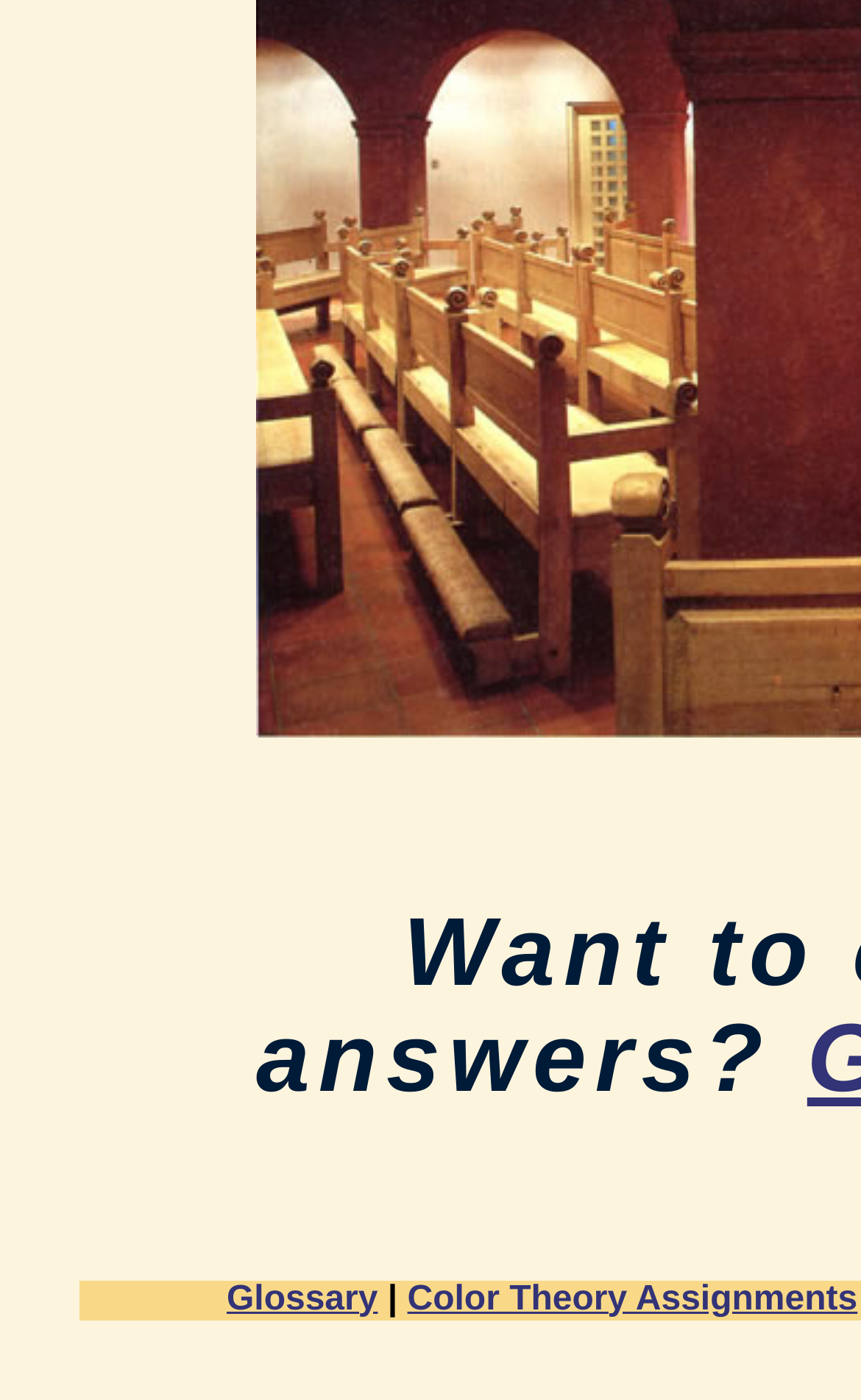Given the element description, predict the bounding box coordinates in the format (top-left x, top-left y, bottom-right x, bottom-right y), using floating point numbers between 0 and 1: Glossary

[0.263, 0.914, 0.439, 0.941]